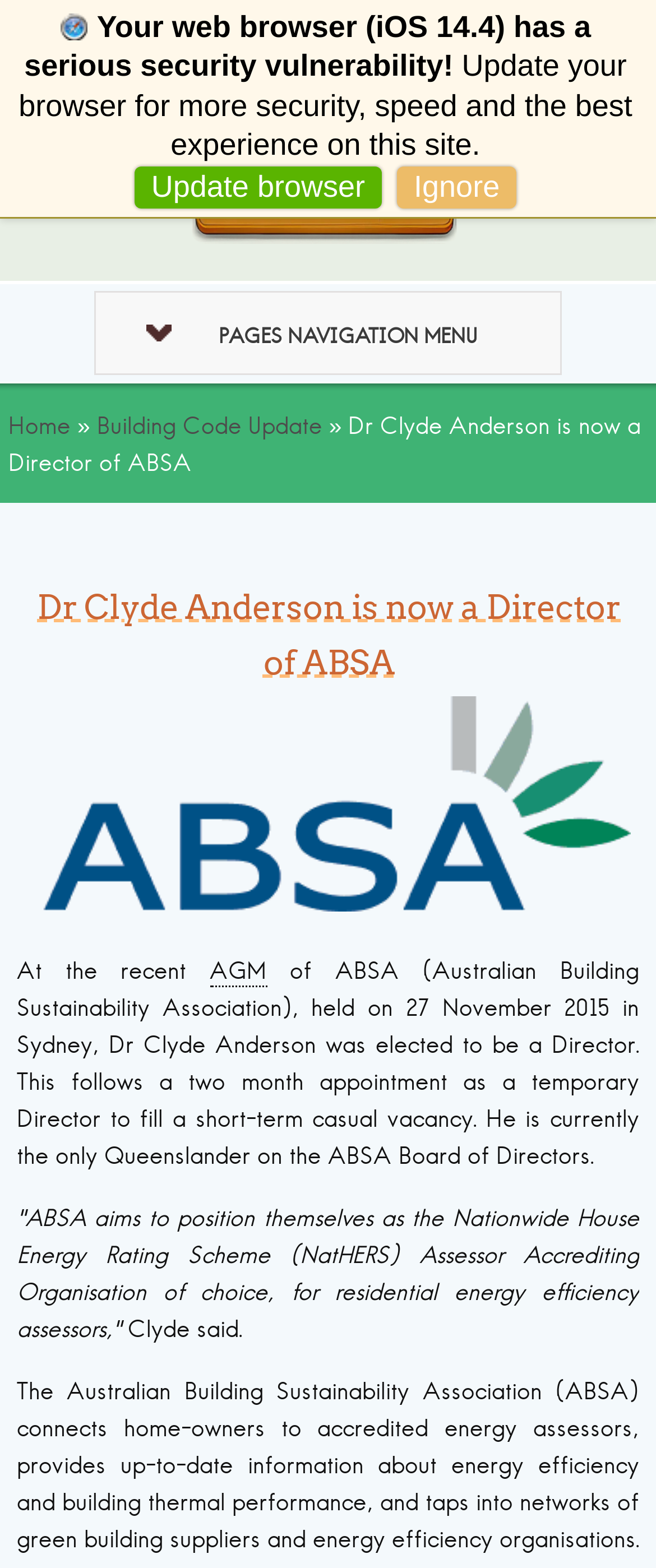Please determine the primary heading and provide its text.

Dr Clyde Anderson is now a Director of ABSA